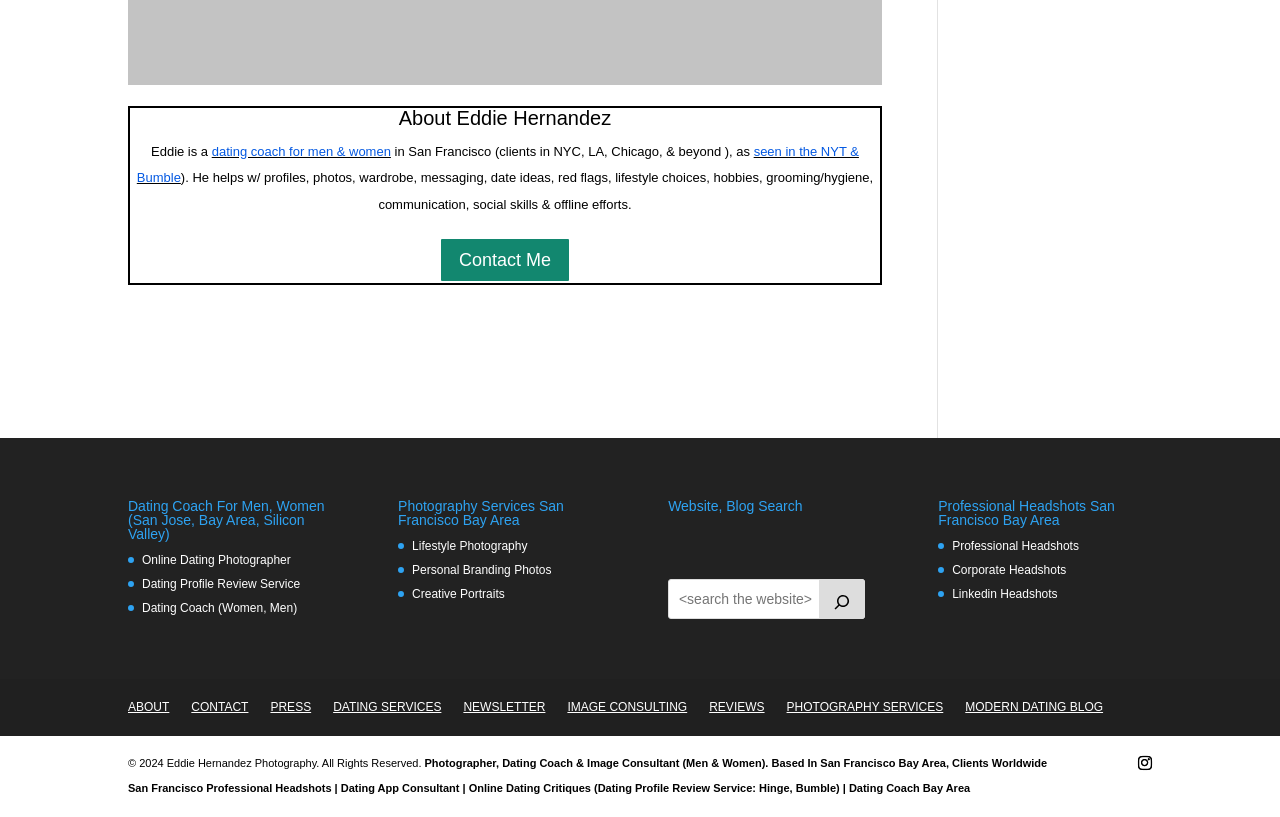Please find the bounding box coordinates for the clickable element needed to perform this instruction: "View the 'Dating Coach For Men, Women' page".

[0.1, 0.611, 0.267, 0.675]